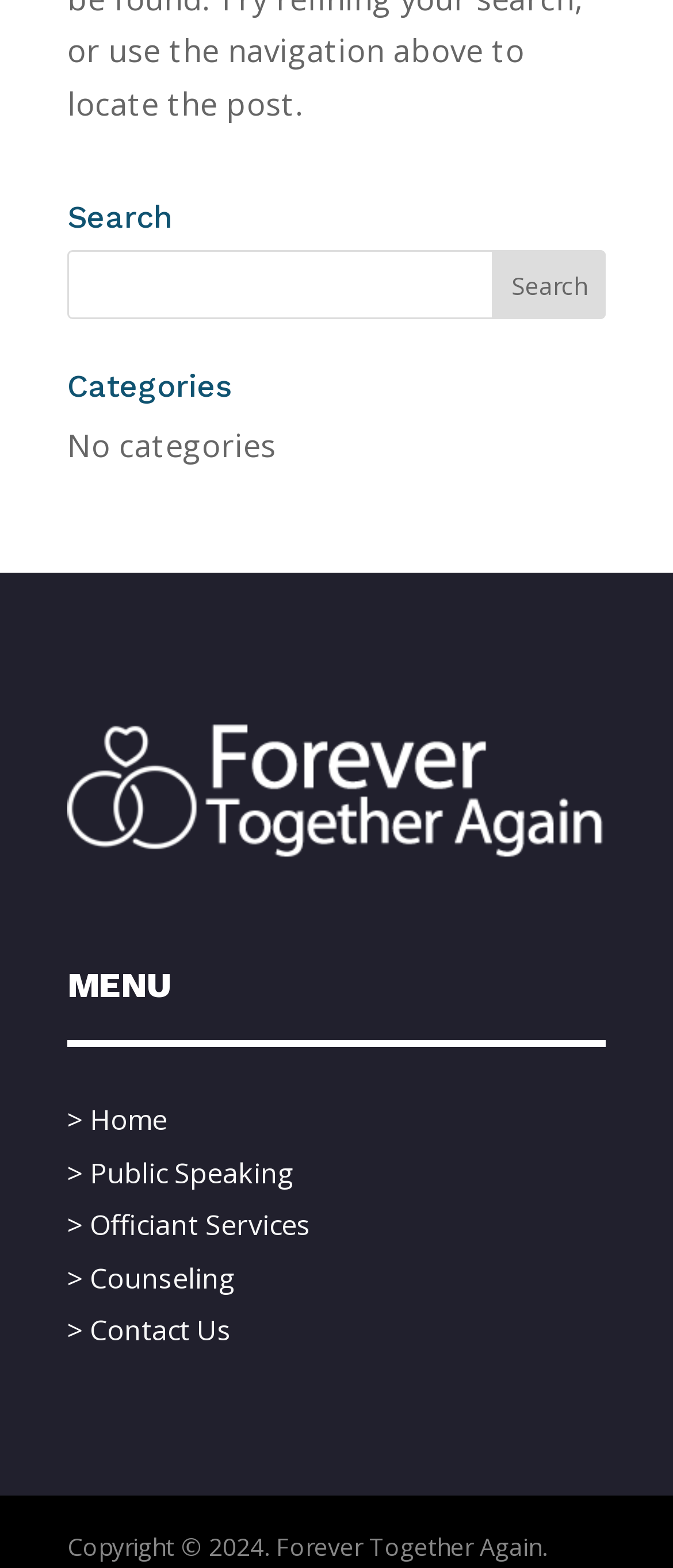Locate the bounding box of the UI element based on this description: "Home". Provide four float numbers between 0 and 1 as [left, top, right, bottom].

[0.133, 0.702, 0.249, 0.726]